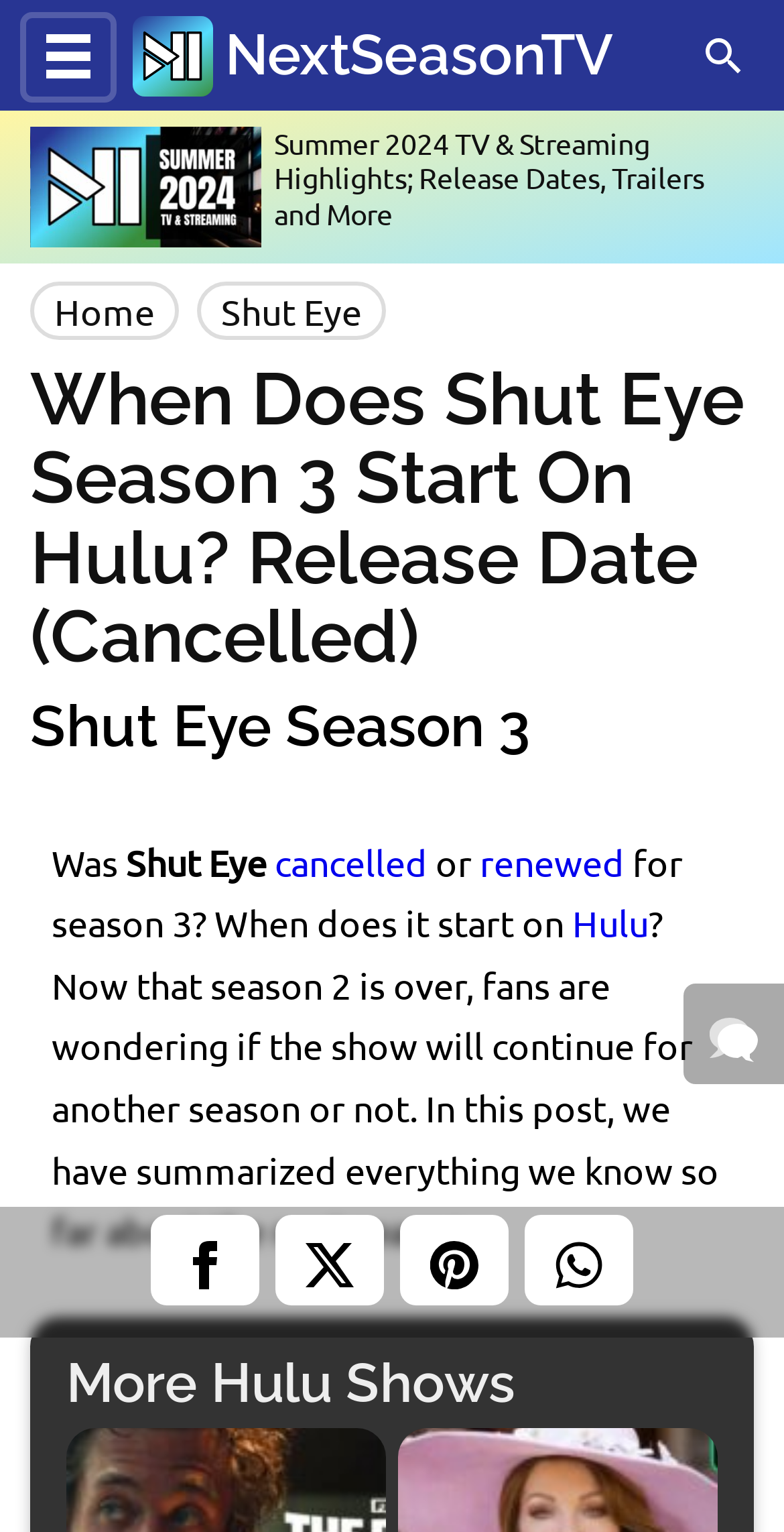Determine the bounding box coordinates for the area that should be clicked to carry out the following instruction: "Check 'More Hulu Shows'".

[0.085, 0.883, 0.915, 0.922]